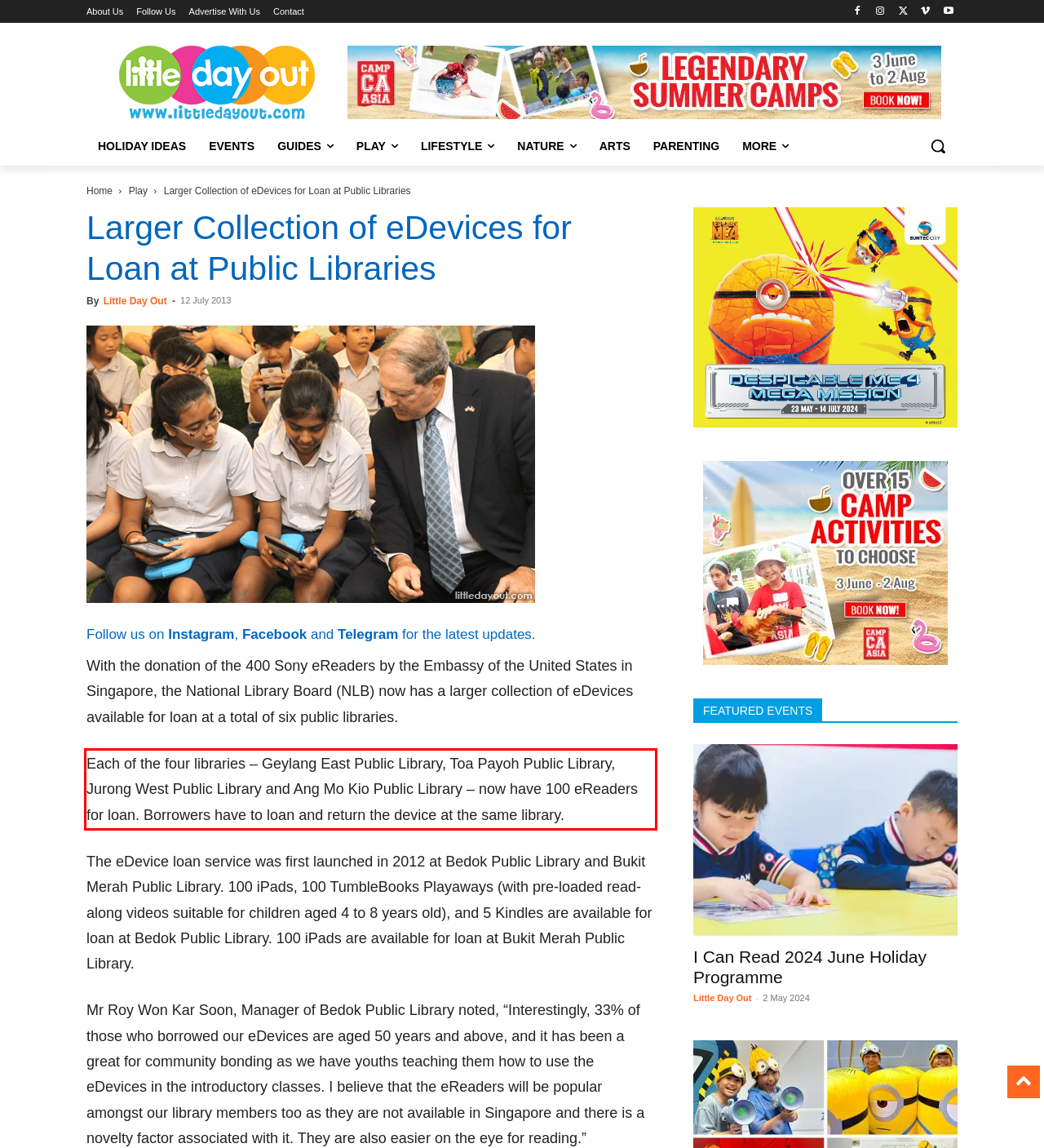Using the provided webpage screenshot, identify and read the text within the red rectangle bounding box.

Each of the four libraries – Geylang East Public Library, Toa Payoh Public Library, Jurong West Public Library and Ang Mo Kio Public Library – now have 100 eReaders for loan. Borrowers have to loan and return the device at the same library.